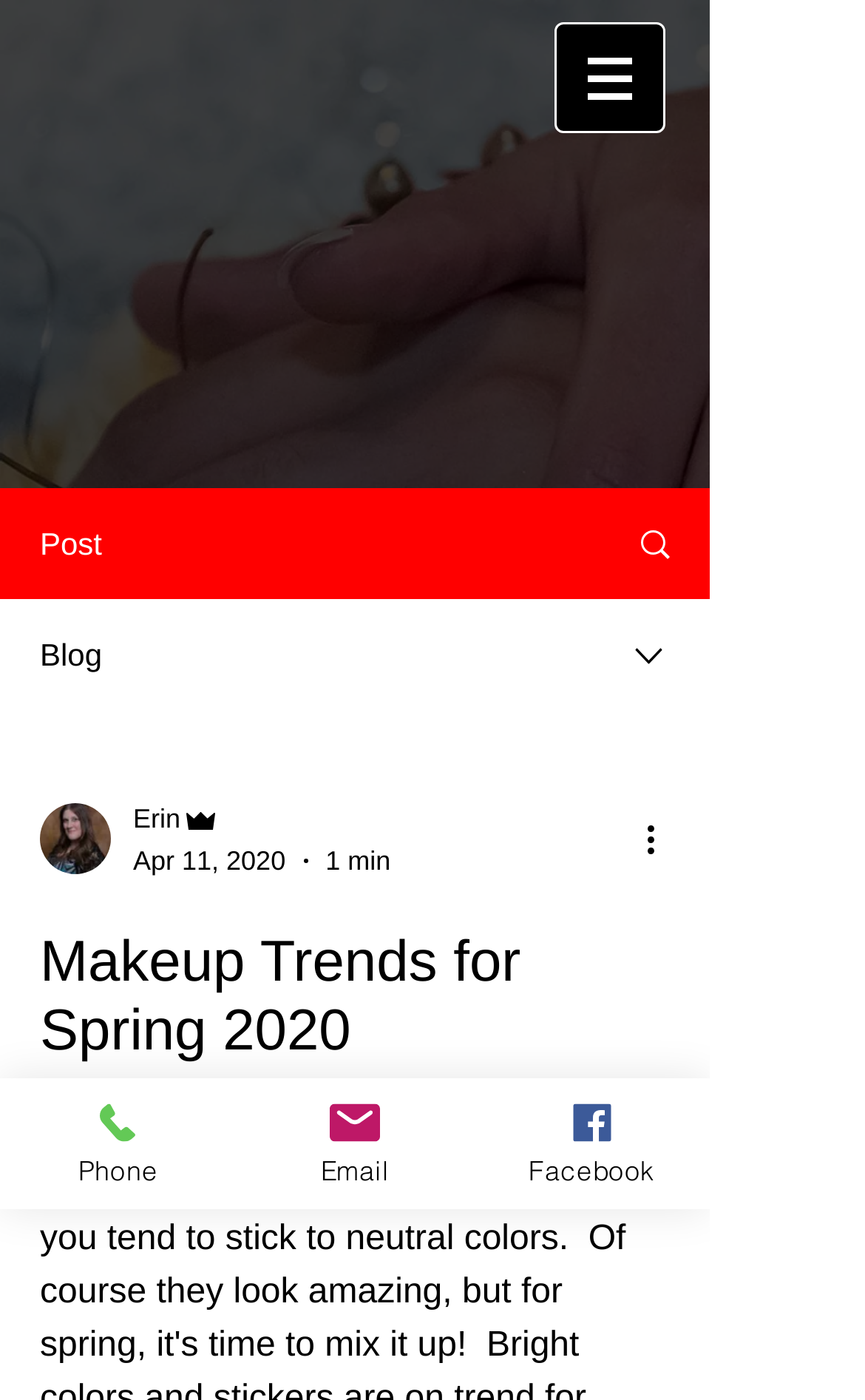Identify the bounding box coordinates for the element you need to click to achieve the following task: "Click the site navigation button". Provide the bounding box coordinates as four float numbers between 0 and 1, in the form [left, top, right, bottom].

[0.641, 0.016, 0.769, 0.095]